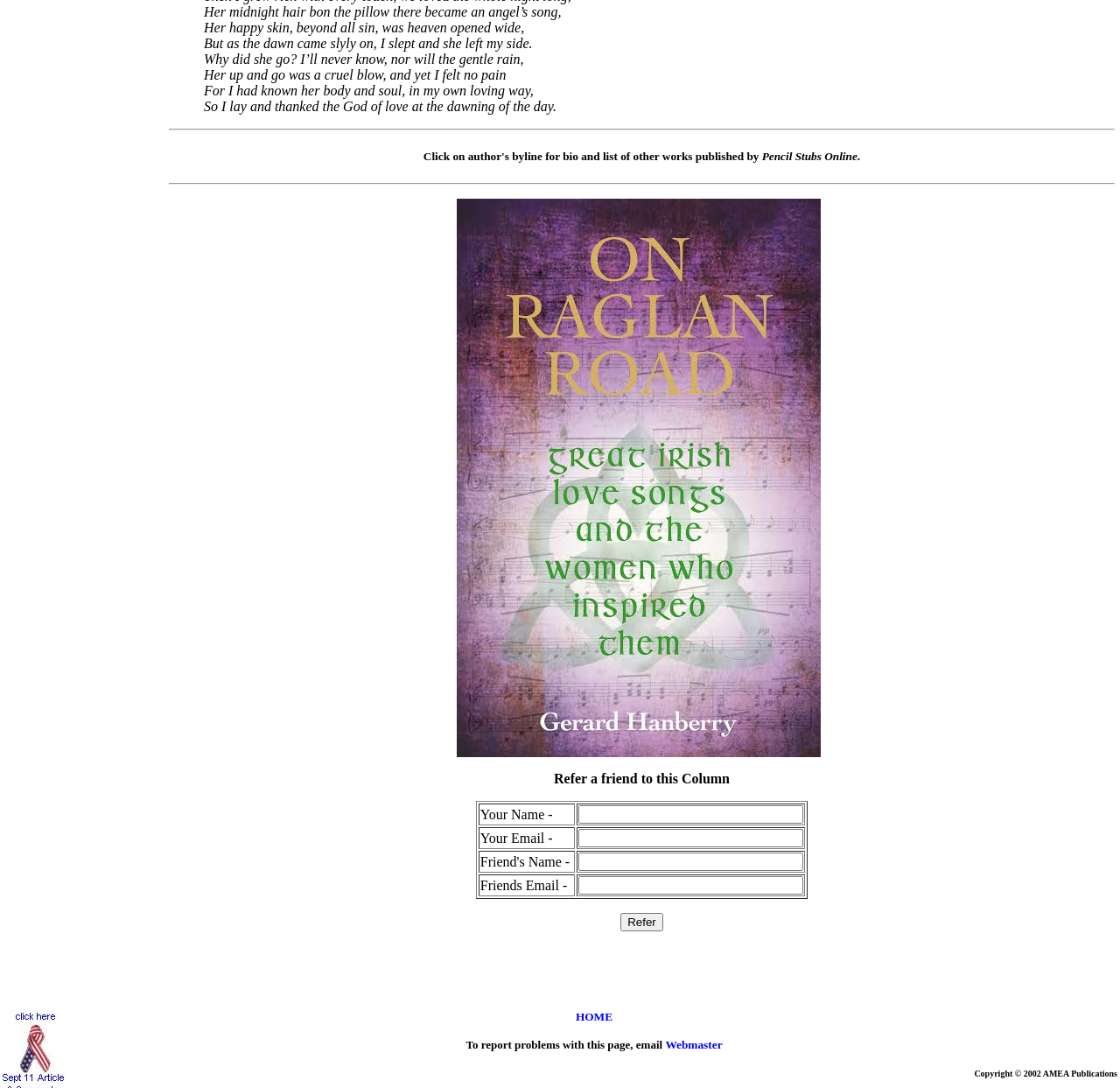Find the bounding box coordinates for the UI element that matches this description: "name="B1" value="Refer"".

[0.554, 0.839, 0.592, 0.856]